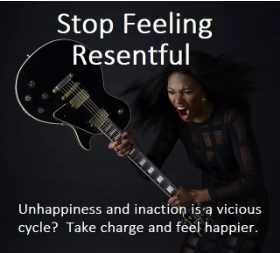Provide a comprehensive description of the image.

The image captures a powerful moment featuring a woman passionately playing an electric guitar. Her striking expression conveys intense emotions, suggesting a fervent call to action. The bold text at the top reads "Stop Feeling Resentful," effectively capturing the essence of the message. Beneath, a supportive phrase states, "Unhappiness and inaction is a vicious cycle? Take charge and feel happier." This caption encourages viewers to confront their feelings of resentment and take proactive steps towards happiness, resonating with themes of empowerment and emotional liberation. The overall tone evokes a sense of urgency and motivation, making it a compelling visual statement on overcoming negative emotions.